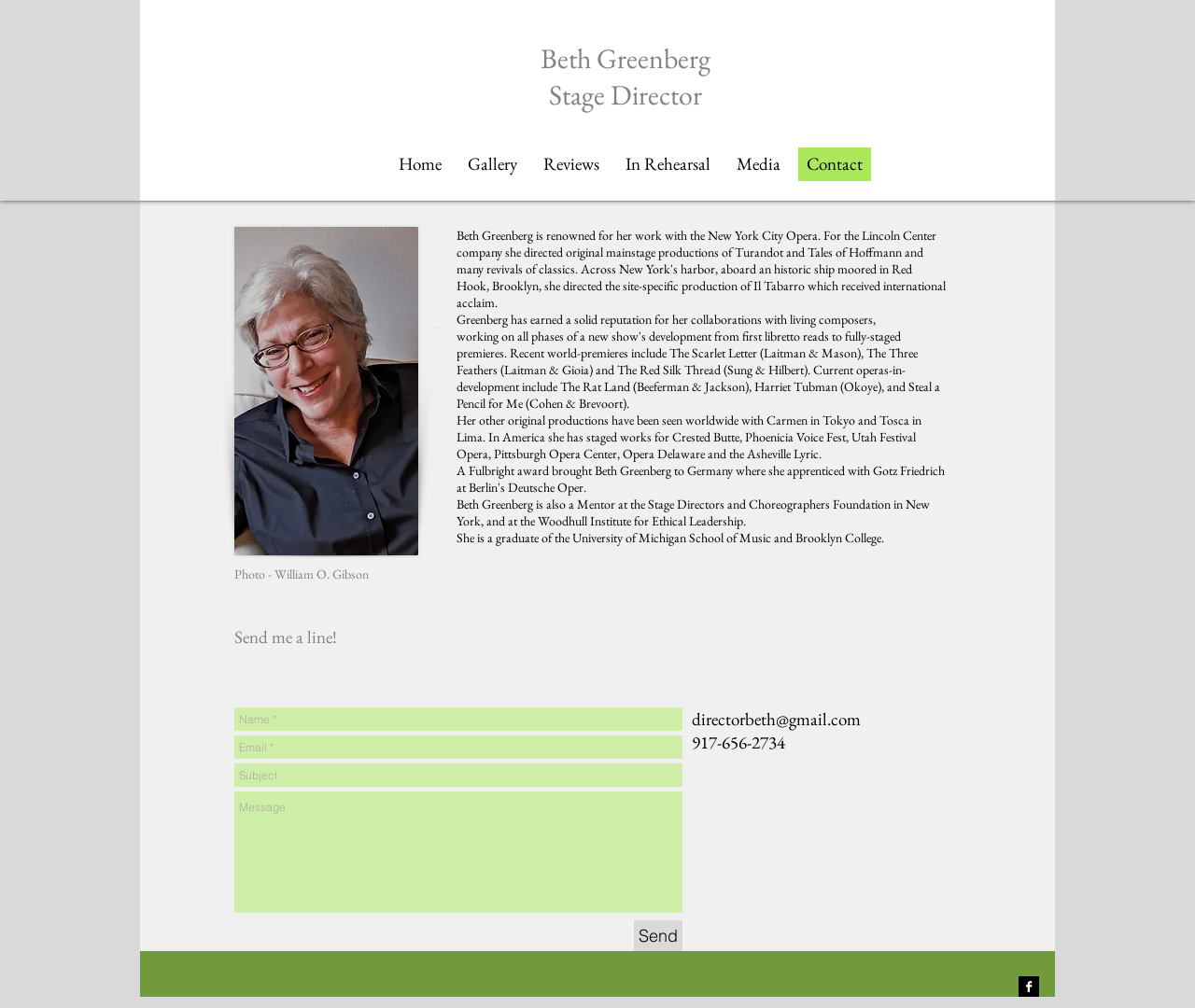Please pinpoint the bounding box coordinates for the region I should click to adhere to this instruction: "Explore financial records".

None